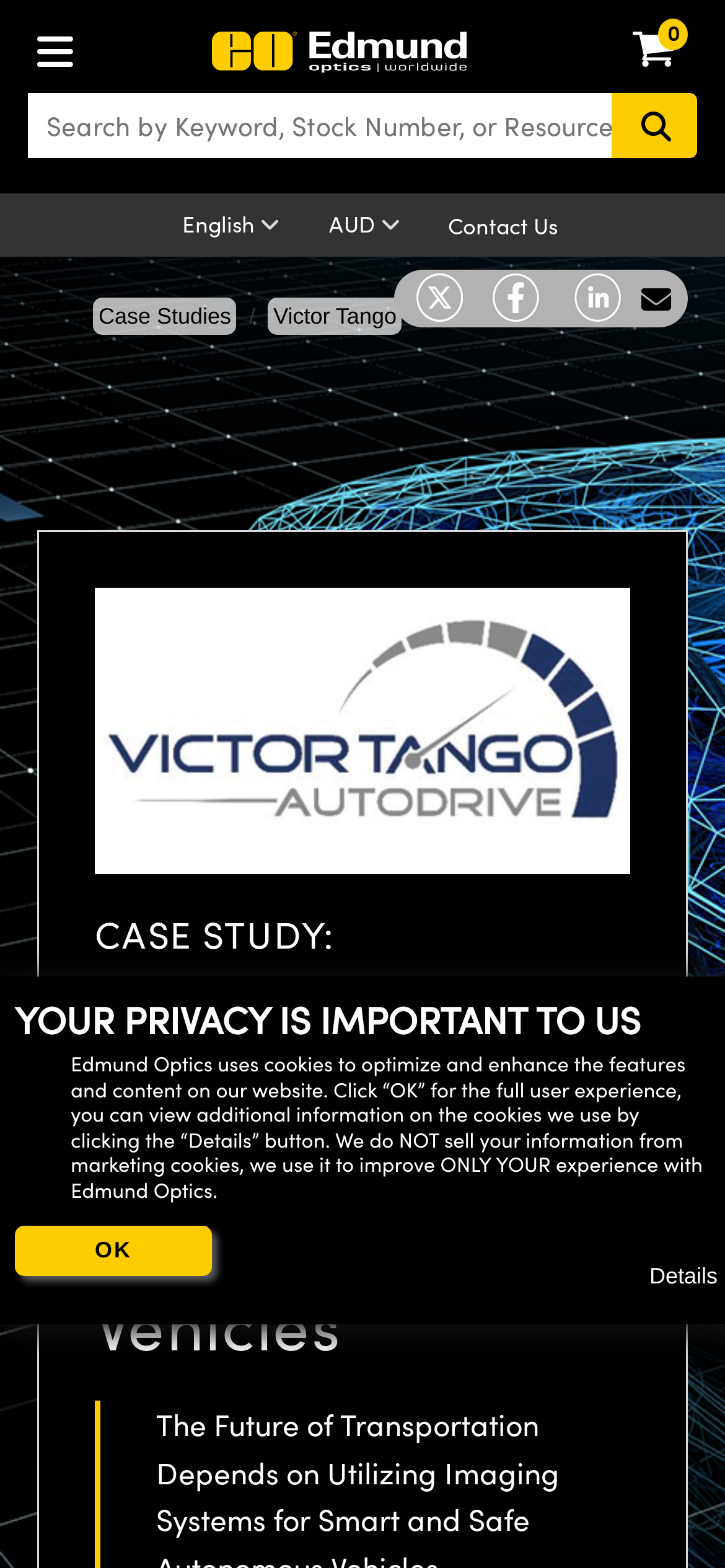Bounding box coordinates are to be given in the format (top-left x, top-left y, bottom-right x, bottom-right y). All values must be floating point numbers between 0 and 1. Provide the bounding box coordinate for the UI element described as: title="Tweet"

[0.556, 0.178, 0.654, 0.203]